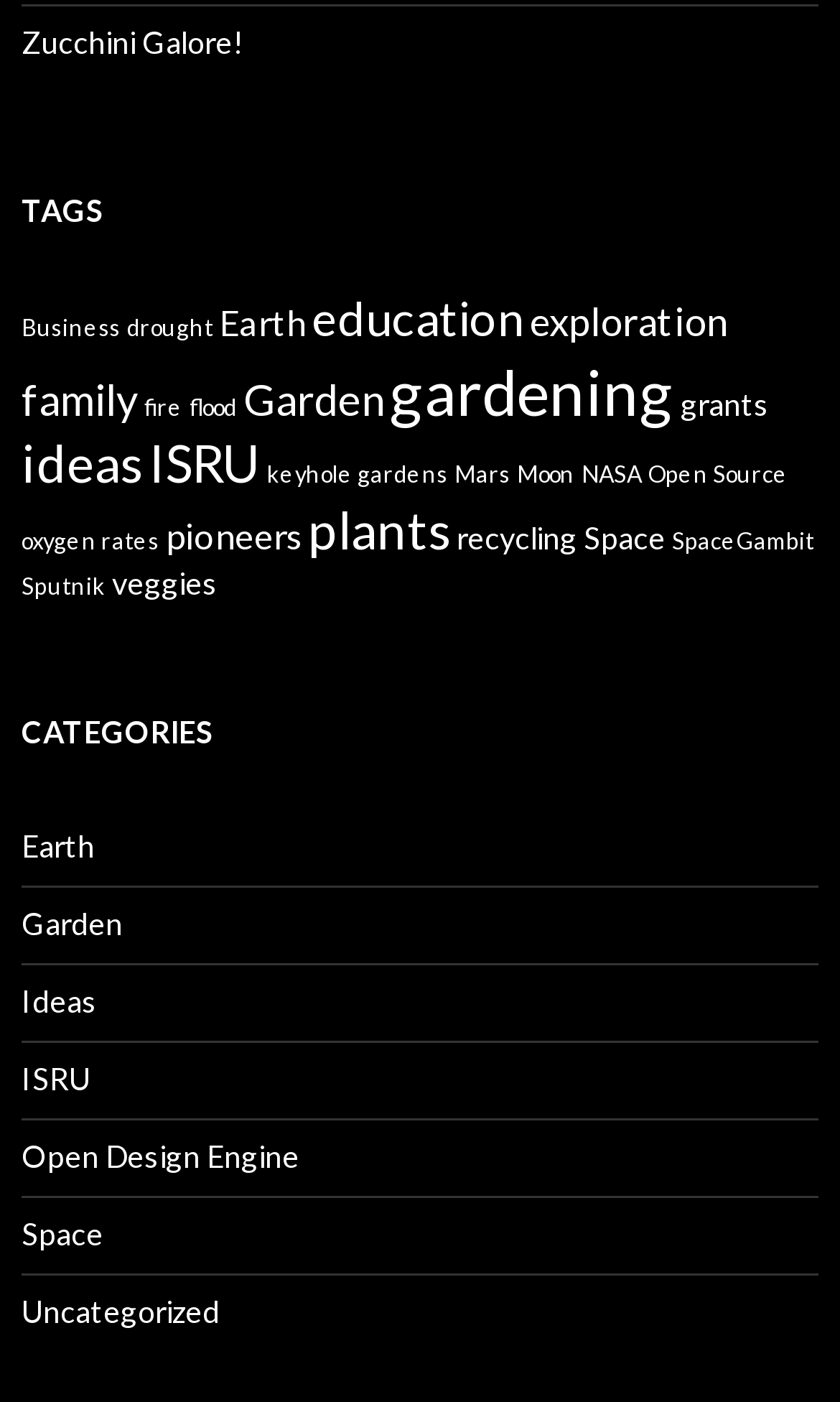Locate the coordinates of the bounding box for the clickable region that fulfills this instruction: "View the 'Earth' category".

[0.026, 0.216, 0.364, 0.245]